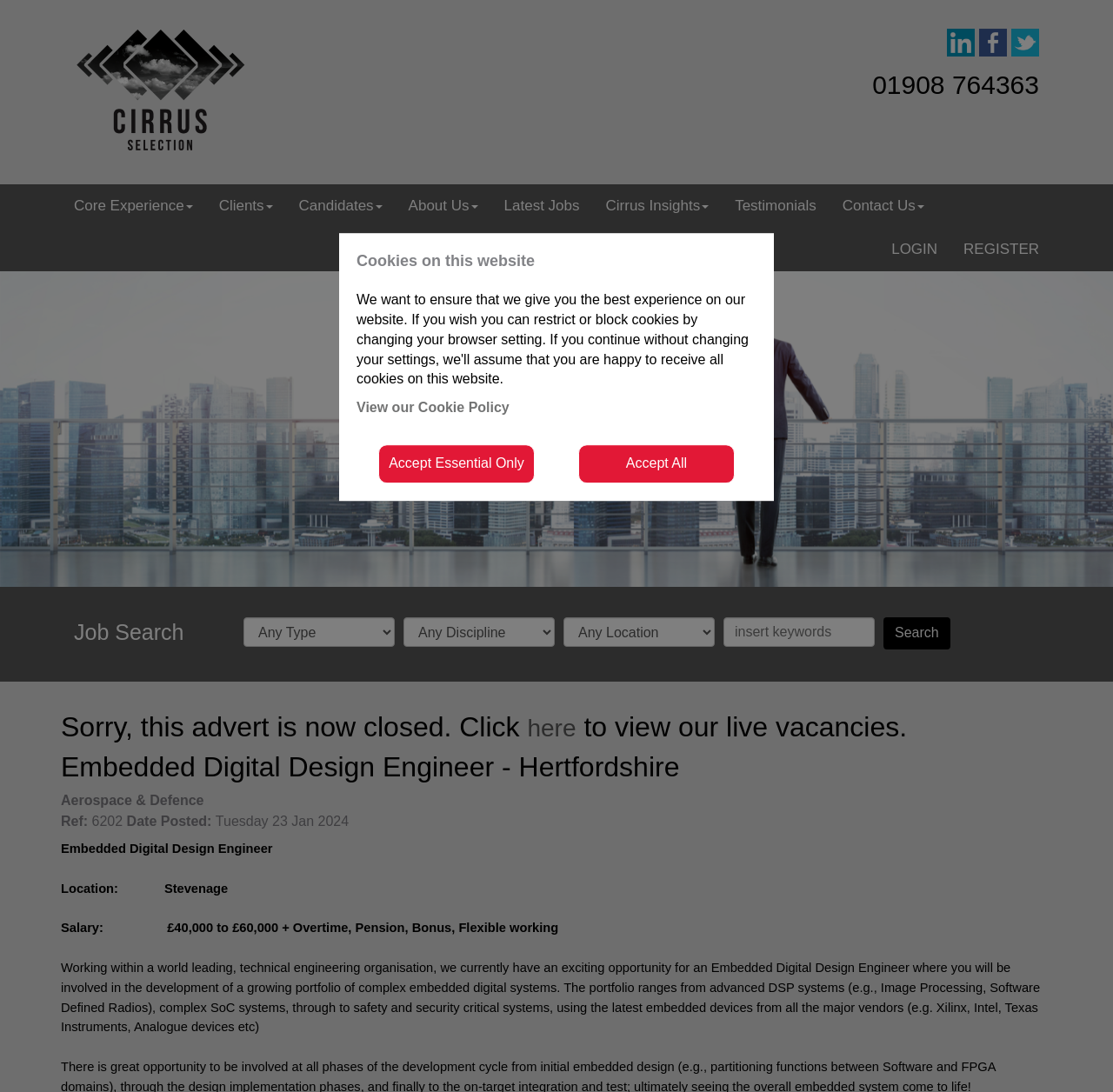What is the location of the job?
Identify the answer in the screenshot and reply with a single word or phrase.

Stevenage